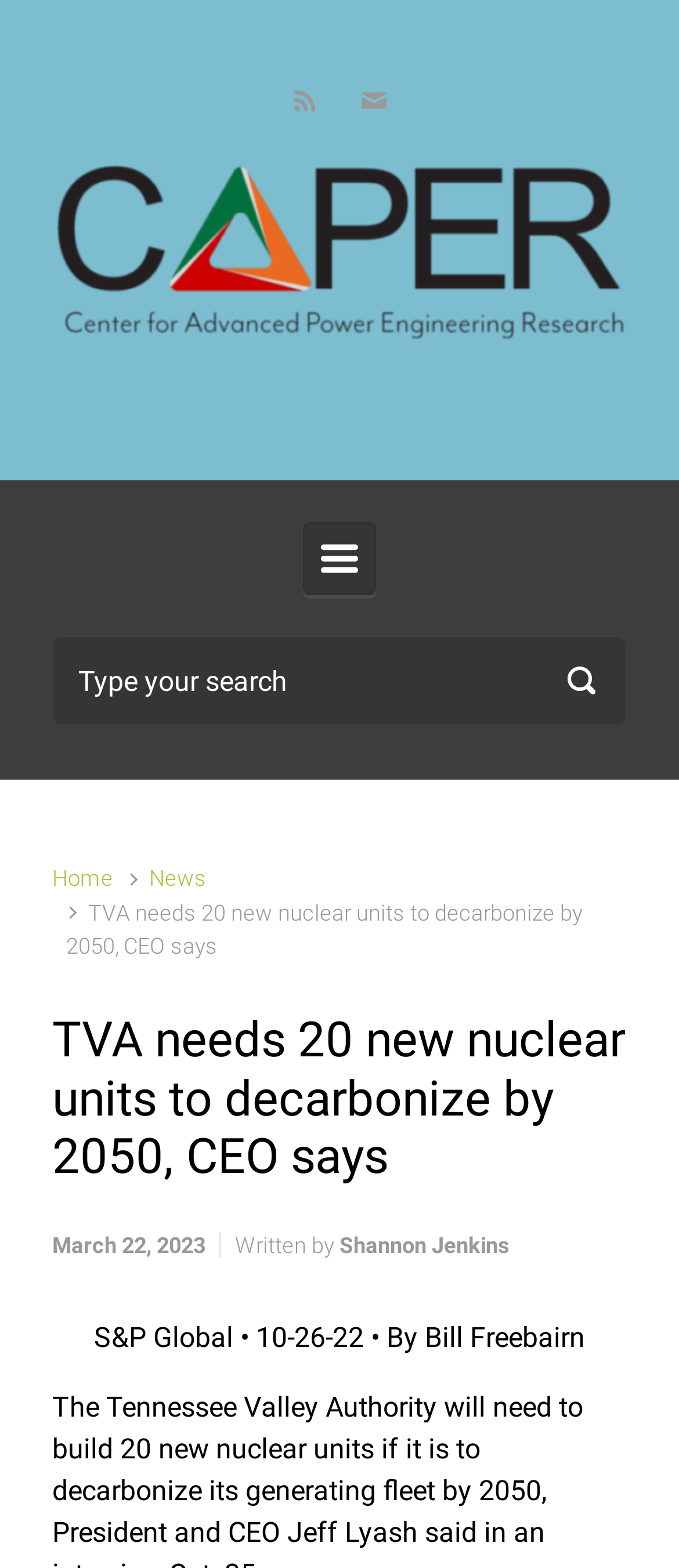Explain the webpage's design and content in an elaborate manner.

The webpage appears to be a news article page. At the top, there are three links aligned horizontally, with the first two links positioned closer to the left edge of the page and the third link positioned more to the right. Below these links, there is a button labeled "Primary" that, when expanded, controls the primary menu.

To the right of the button, there is a search textbox labeled "Search". Above the search box, there is a navigation section labeled "Breadcrumb" that contains three links: "Home", "News", and a third link with the same title as the webpage, "TVA needs 20 new nuclear units to decarbonize by 2050, CEO says". This link is positioned below the "News" link.

Below the navigation section, there is a heading with the same title as the webpage, followed by a static text element displaying the date "March 22, 2023". Next to the date, there is a static text element "Written by" followed by a link to the author's name, "Shannon Jenkins".

The main content of the article is not explicitly described in the accessibility tree, but there is a static text element that appears to be a citation or reference, mentioning "S&P Global" and a date "10-26-22" with an author's name "Bill Freebairn".

At the bottom of the page, there is a section containing copyright information, contact details, and a description of the page's design, which appears to be a footer section.